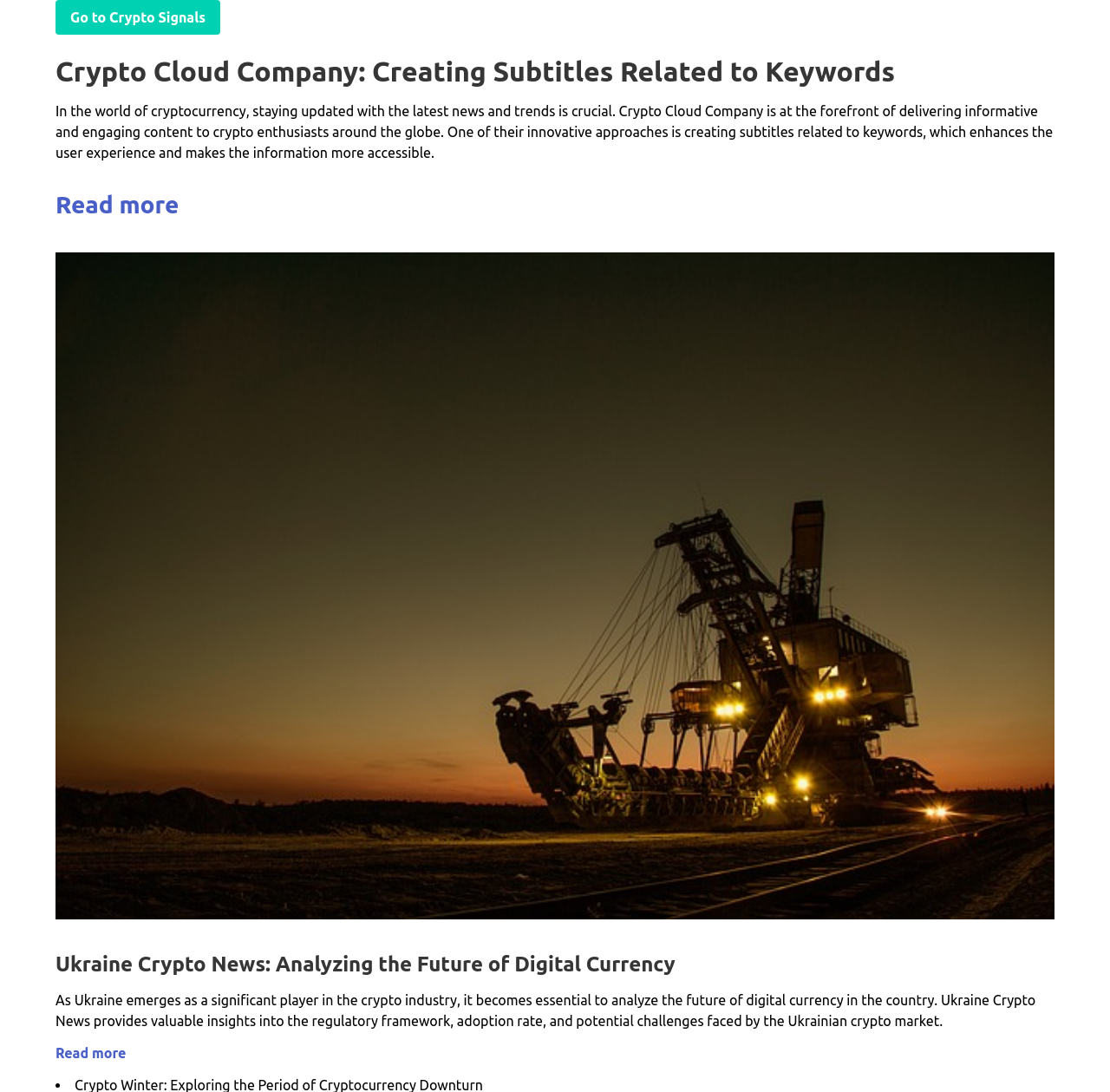Use the details in the image to answer the question thoroughly: 
What is the purpose of Crypto Cloud Company?

According to the text, Crypto Cloud Company is 'at the forefront of delivering informative and engaging content to crypto enthusiasts around the globe', suggesting that its purpose is to provide valuable information to those interested in cryptocurrency.